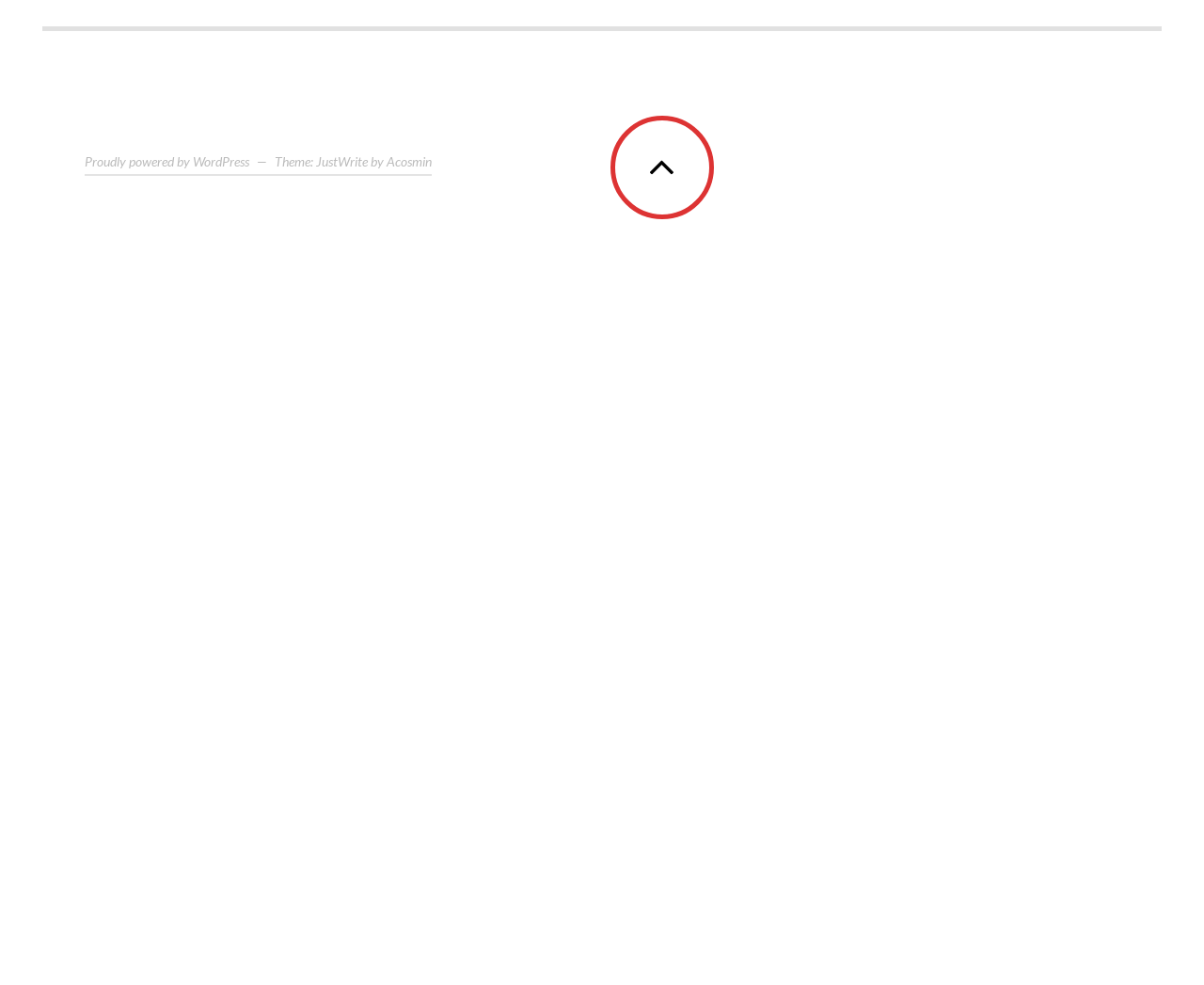Respond to the following question using a concise word or phrase: 
What is the main category of the webpage?

Guide